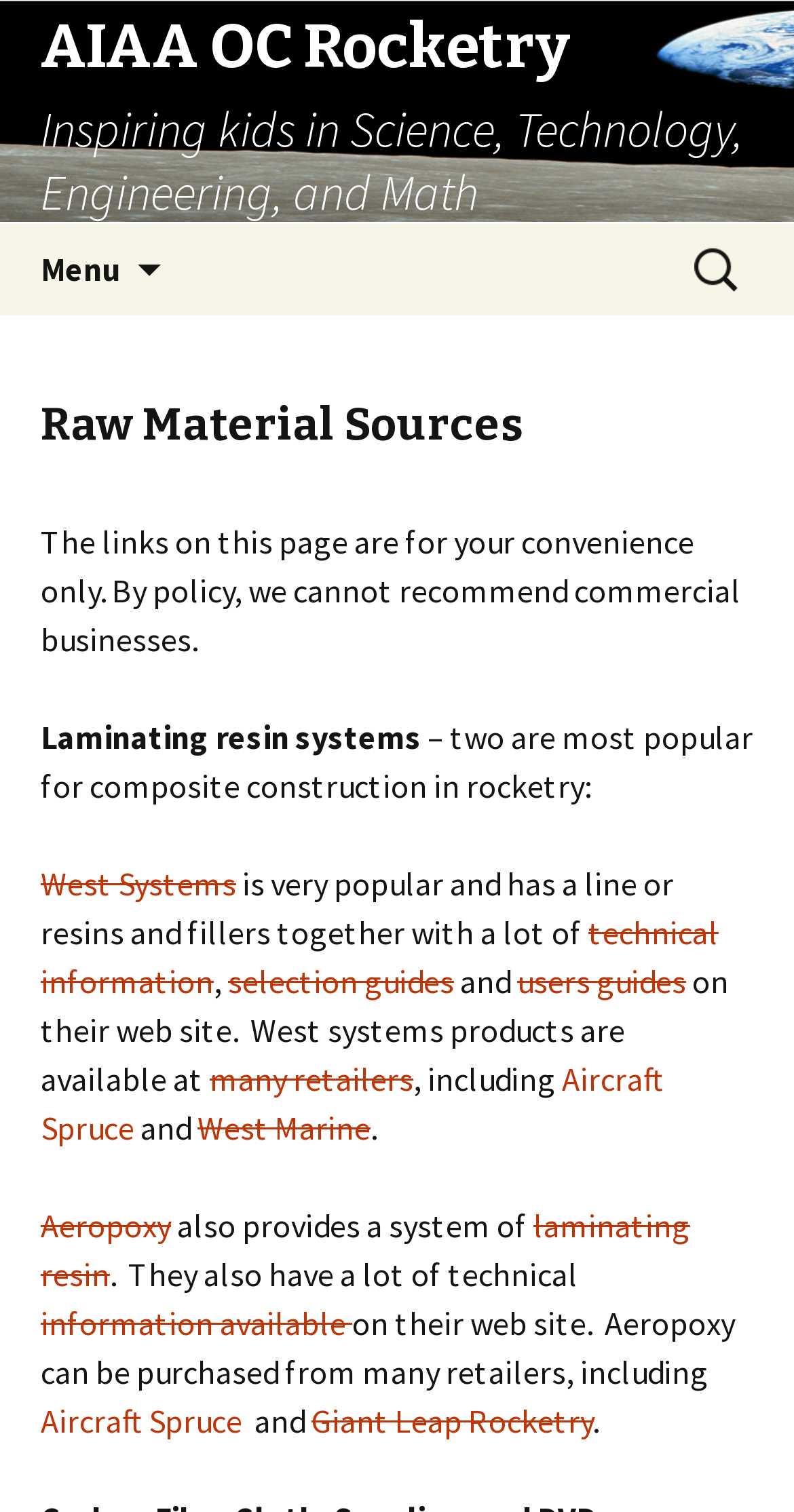Please extract the primary headline from the webpage.

AIAA OC Rocketry